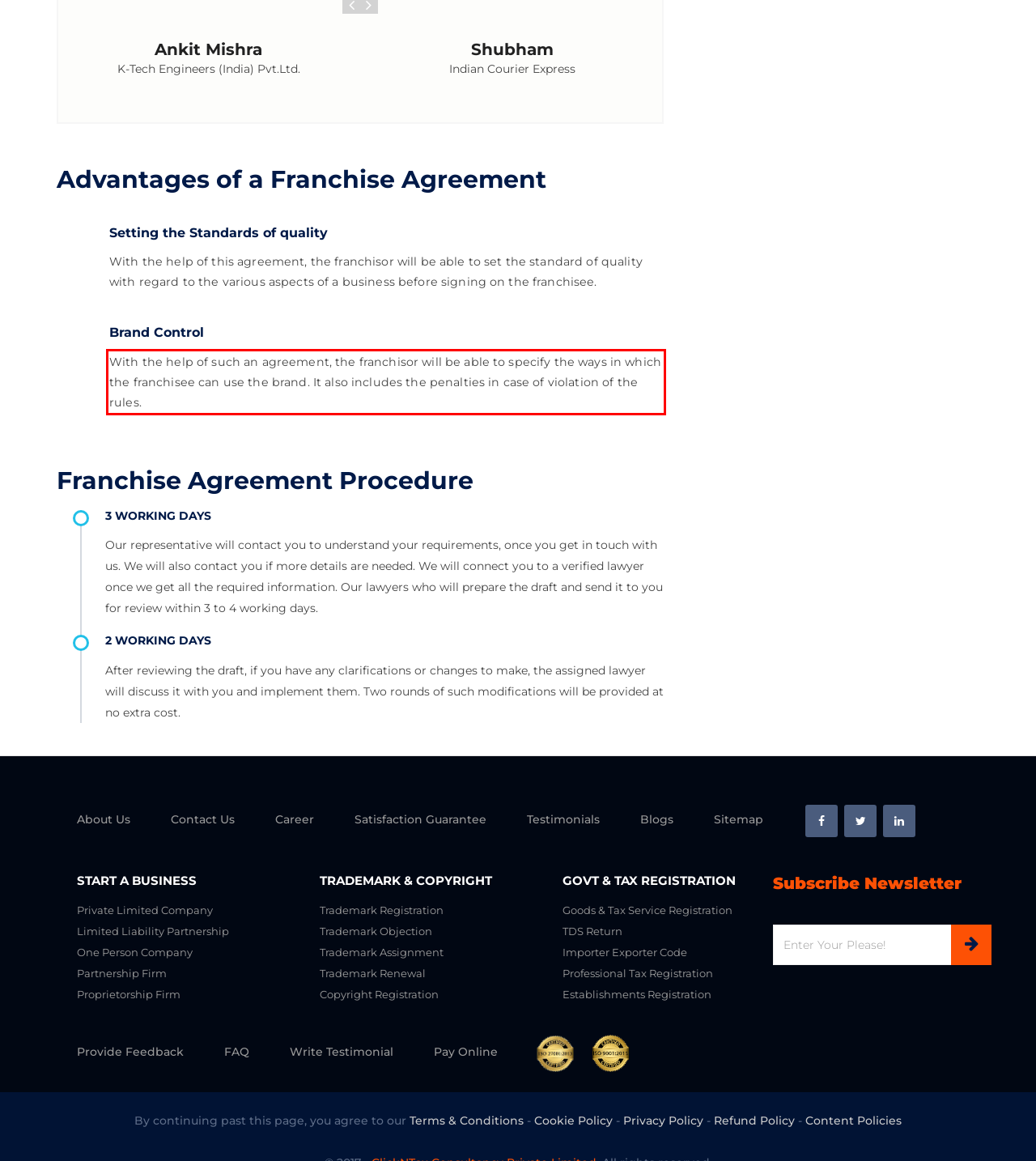Given a webpage screenshot, identify the text inside the red bounding box using OCR and extract it.

With the help of such an agreement, the franchisor will be able to specify the ways in which the franchisee can use the brand. It also includes the penalties in case of violation of the rules.